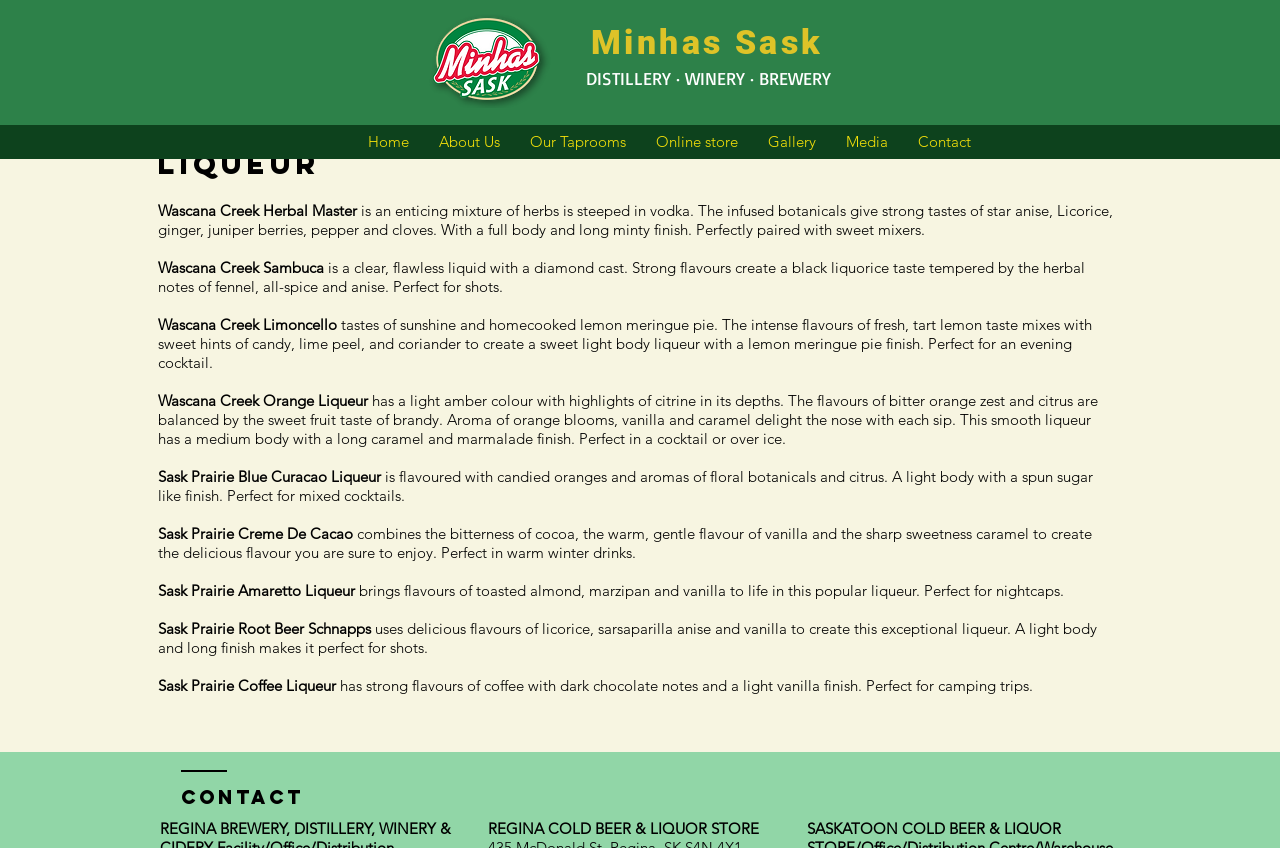What type of products are listed on this page?
Using the visual information, respond with a single word or phrase.

Liqueurs